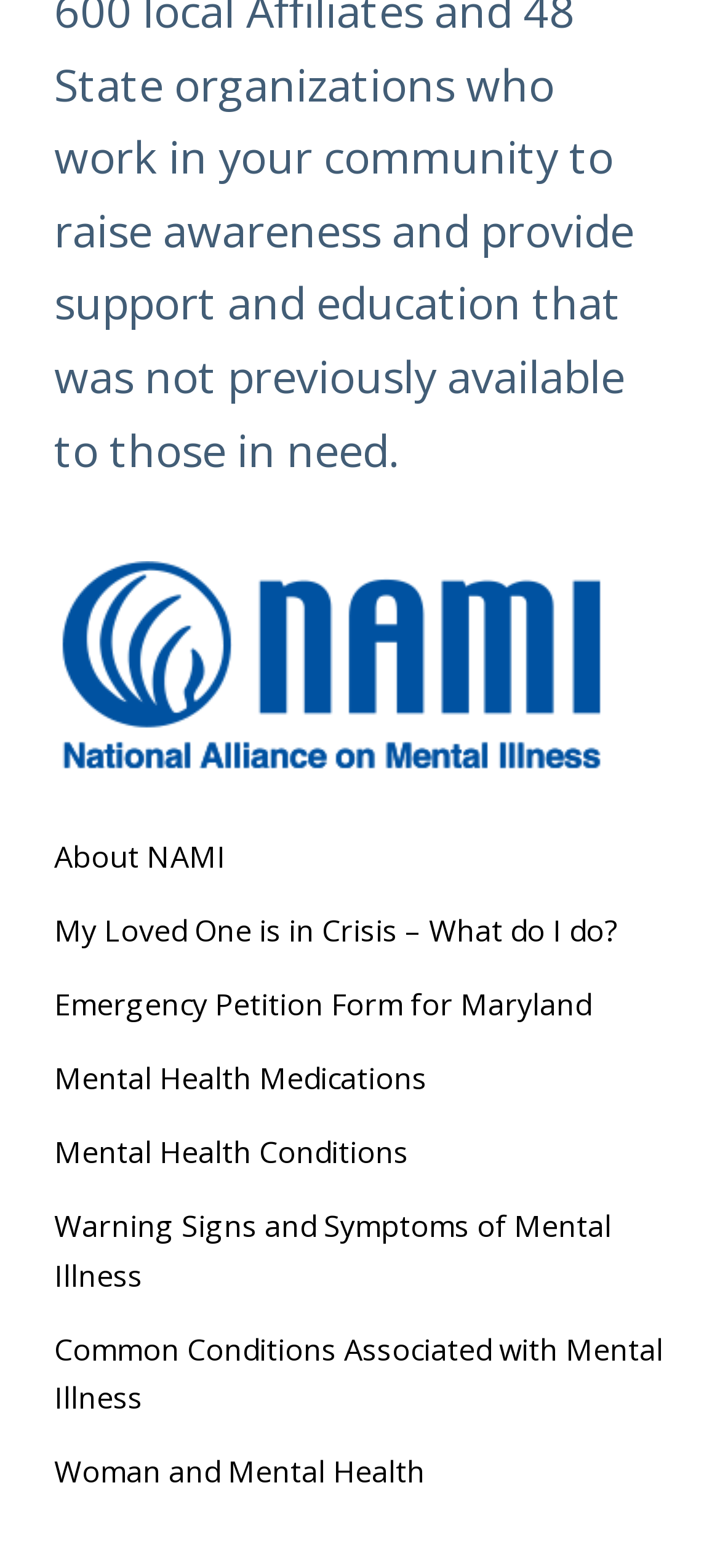Based on what you see in the screenshot, provide a thorough answer to this question: Is the webpage related to mental health?

The webpage contains multiple links with text descriptions related to mental health, such as 'Mental Health Medications', 'Mental Health Conditions', and 'Warning Signs and Symptoms of Mental Illness'. This suggests that the webpage is primarily focused on providing information and resources related to mental health.